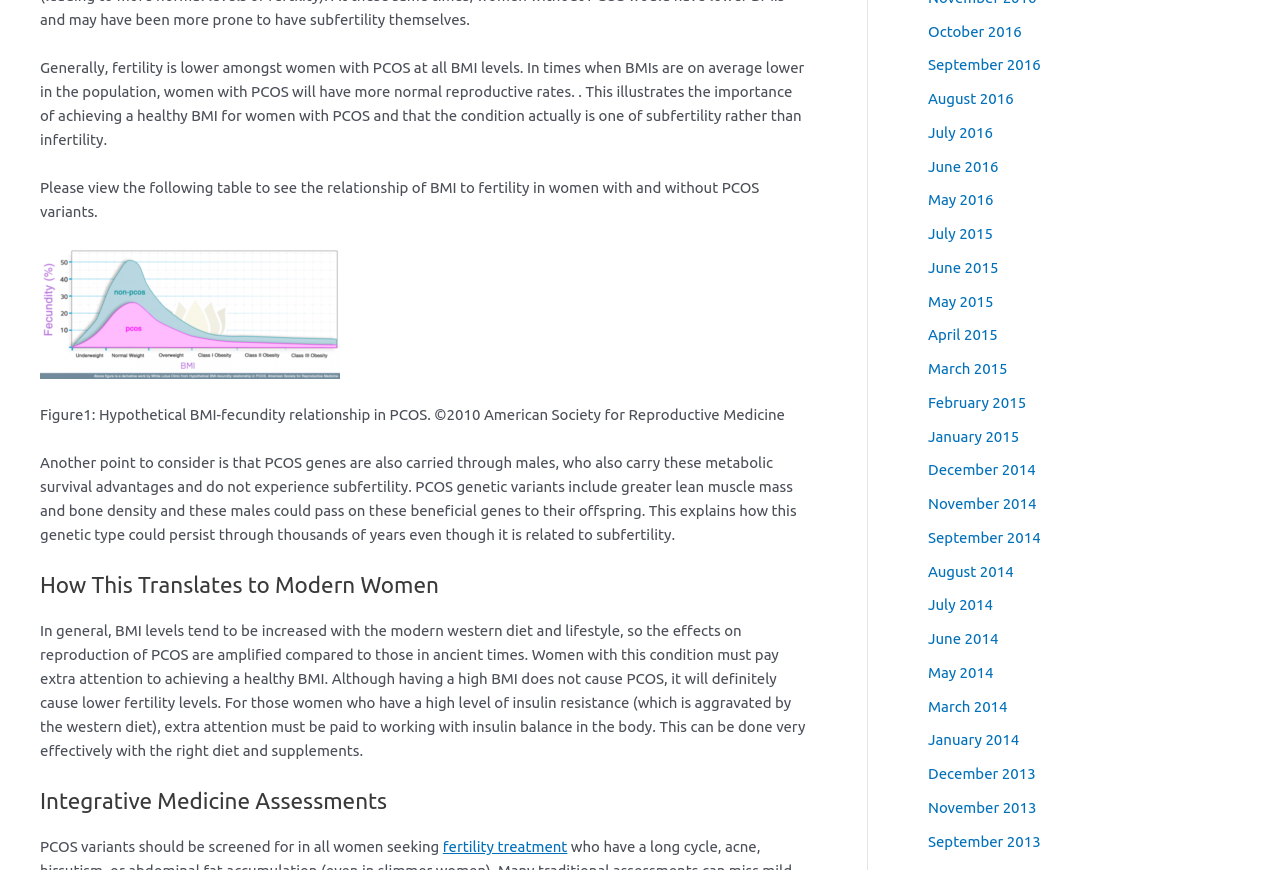Please answer the following question using a single word or phrase: 
What can be passed on to offspring by males who carry PCOS genes?

Beneficial genes